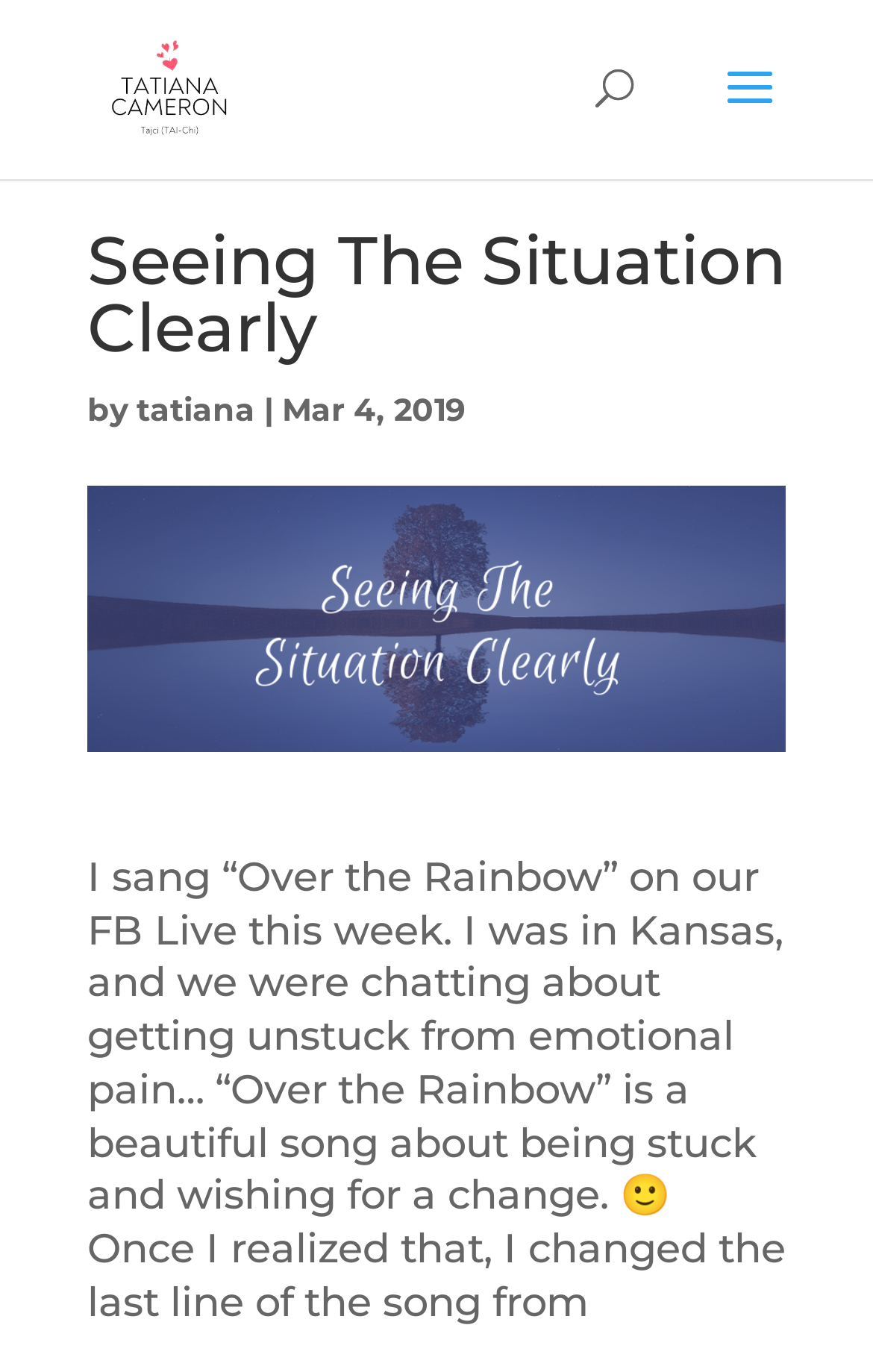Analyze the image and give a detailed response to the question:
What is the song mentioned in the article?

I found the song mentioned in the article by reading the text in the StaticText element which starts with 'I sang “Over the Rainbow” on our FB Live this week...'.